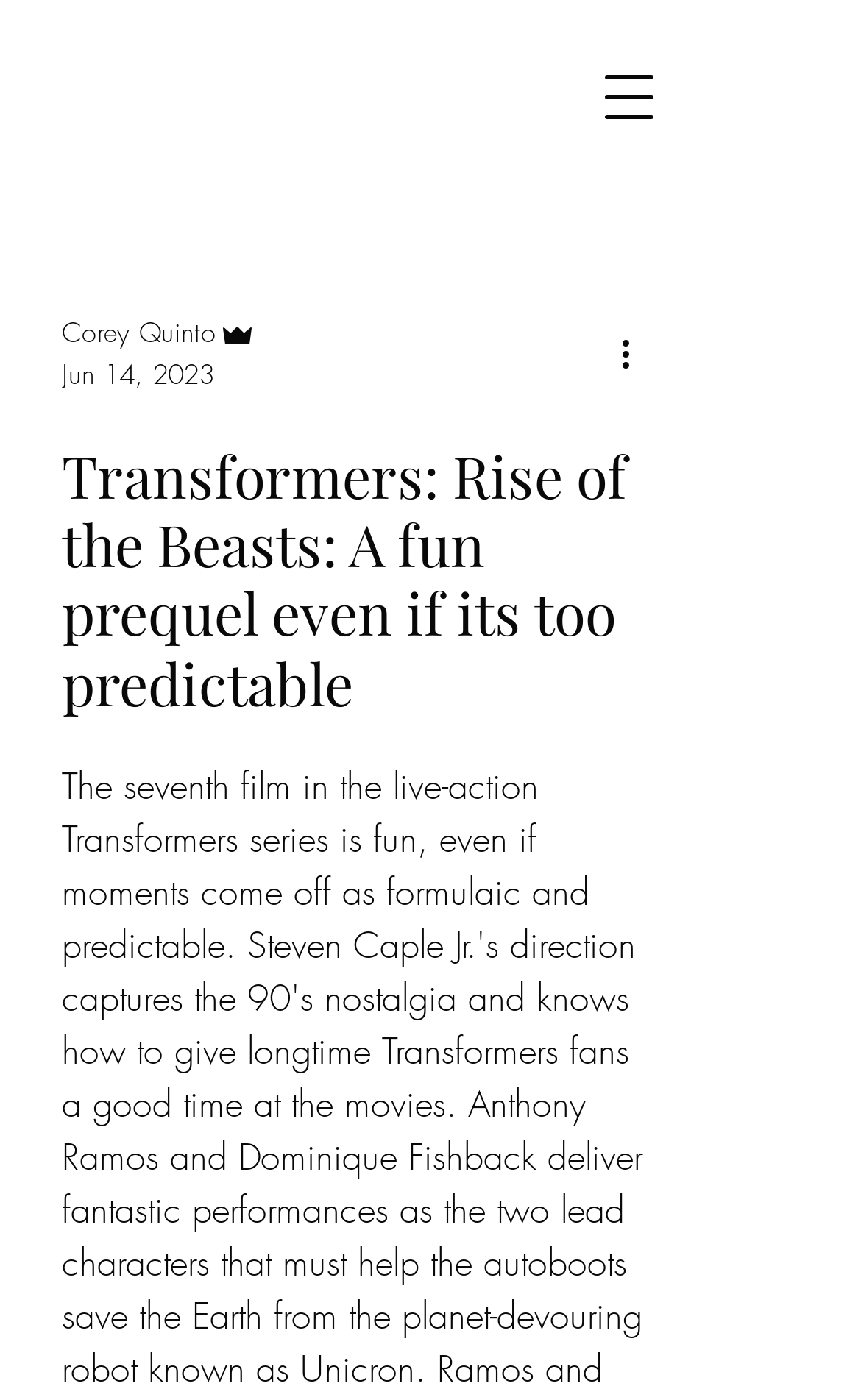Please find and give the text of the main heading on the webpage.

Transformers: Rise of the Beasts: A fun prequel even if its too predictable